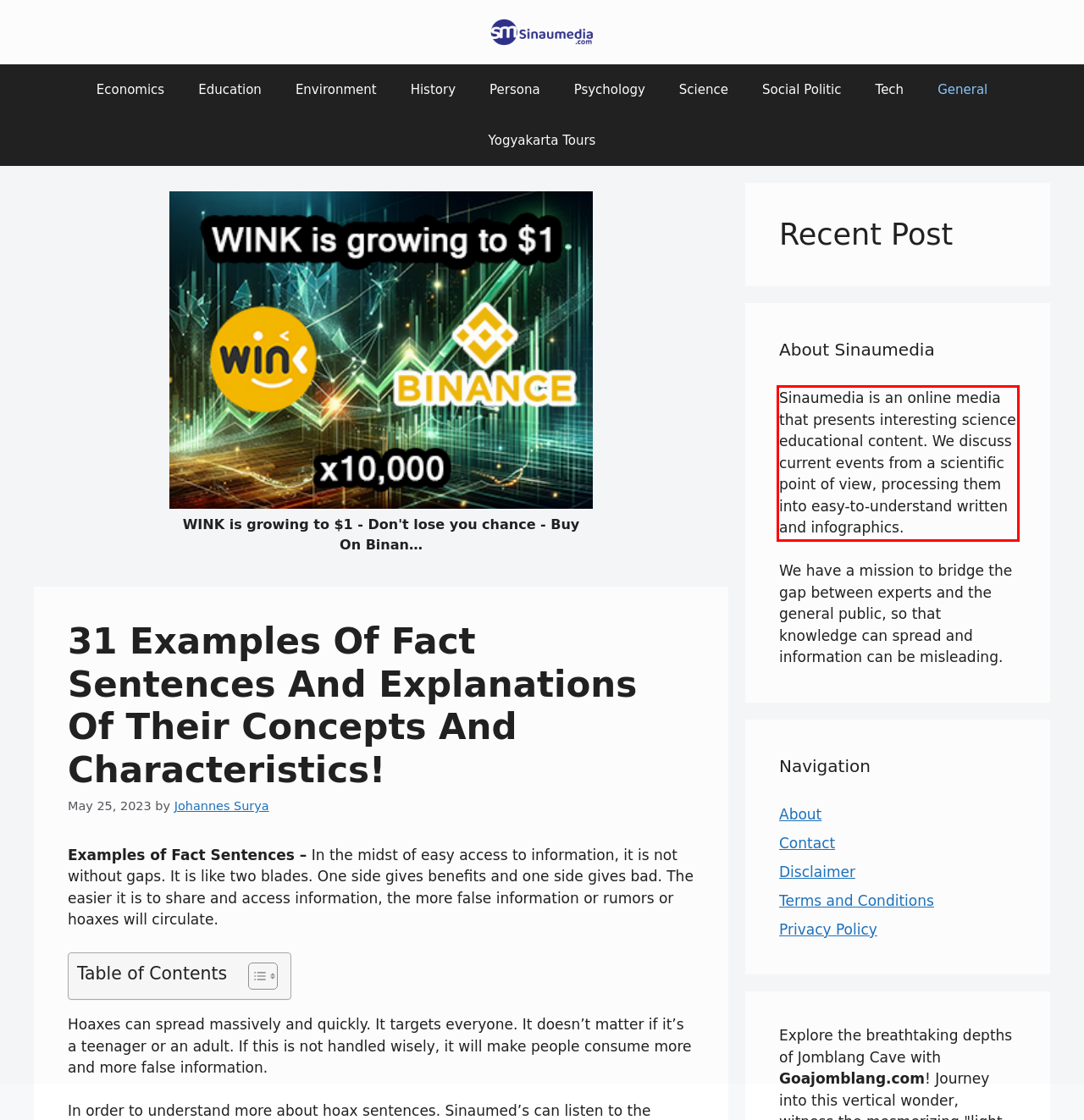Given a webpage screenshot, locate the red bounding box and extract the text content found inside it.

Sinaumedia is an online media that presents interesting science educational content. We discuss current events from a scientific point of view, processing them into easy-to-understand written and infographics.